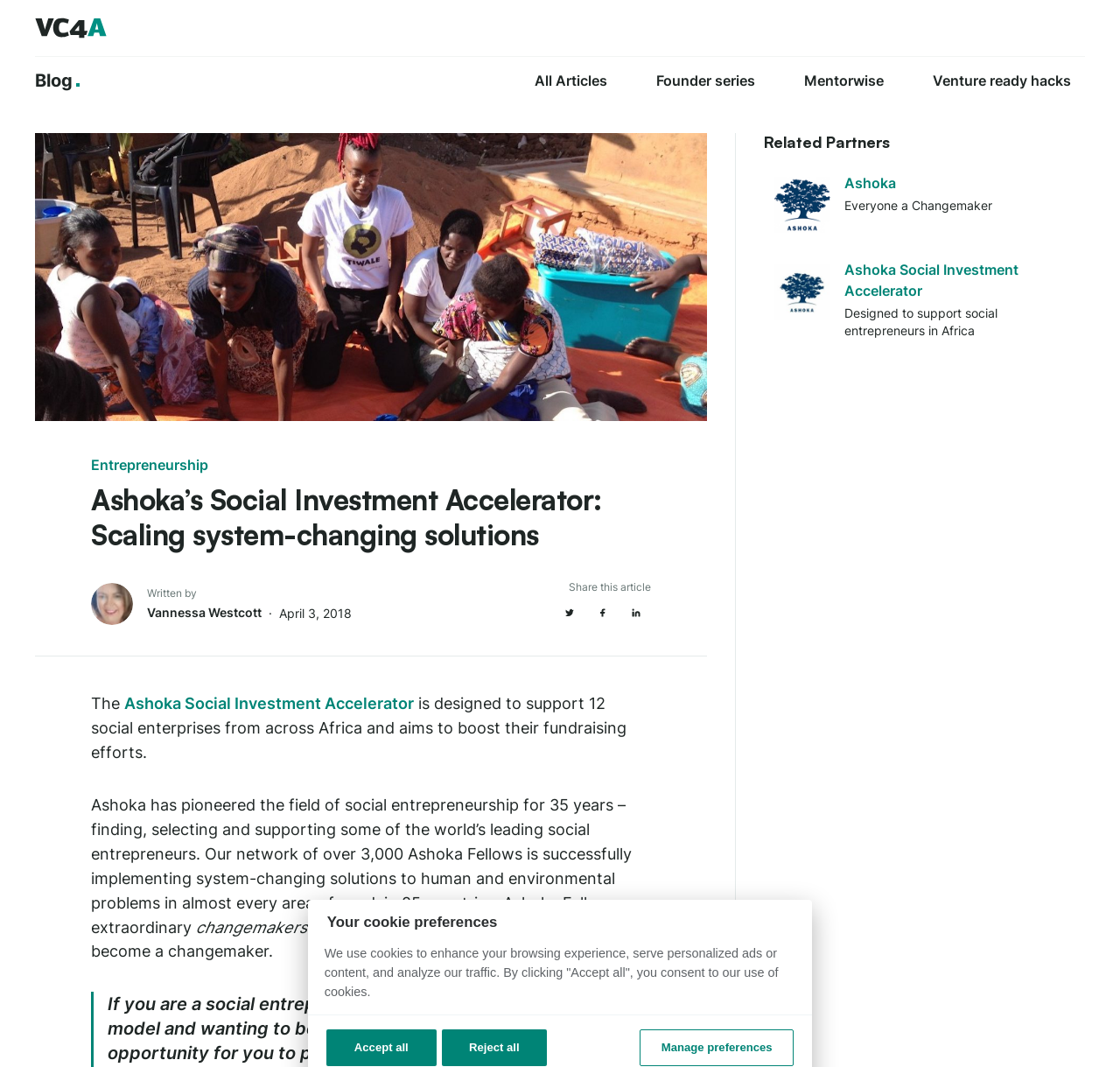Respond to the question below with a concise word or phrase:
How many countries are Ashoka Fellows implementing system-changing solutions?

85